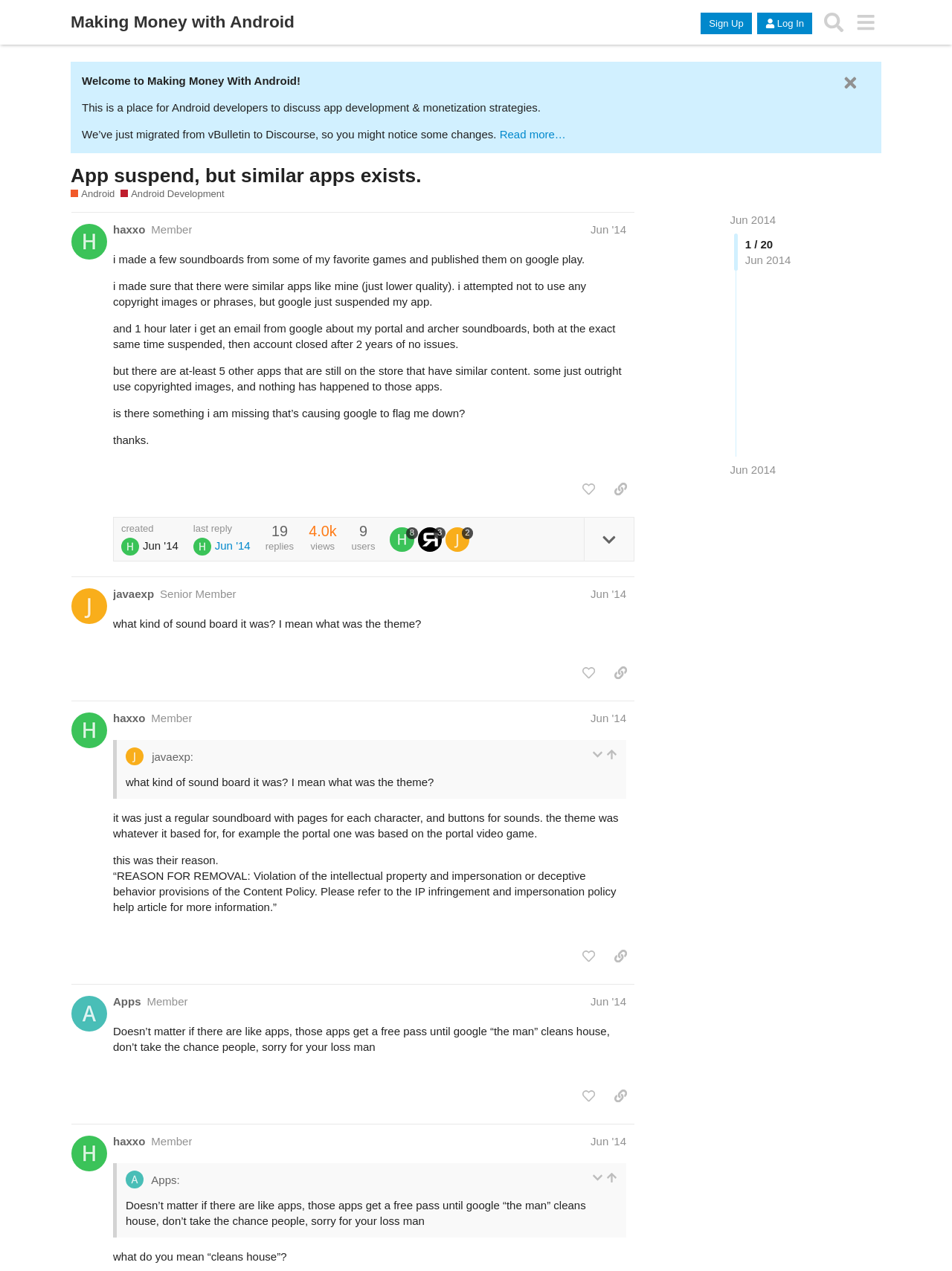Please specify the bounding box coordinates of the clickable section necessary to execute the following command: "Search".

[0.859, 0.005, 0.892, 0.03]